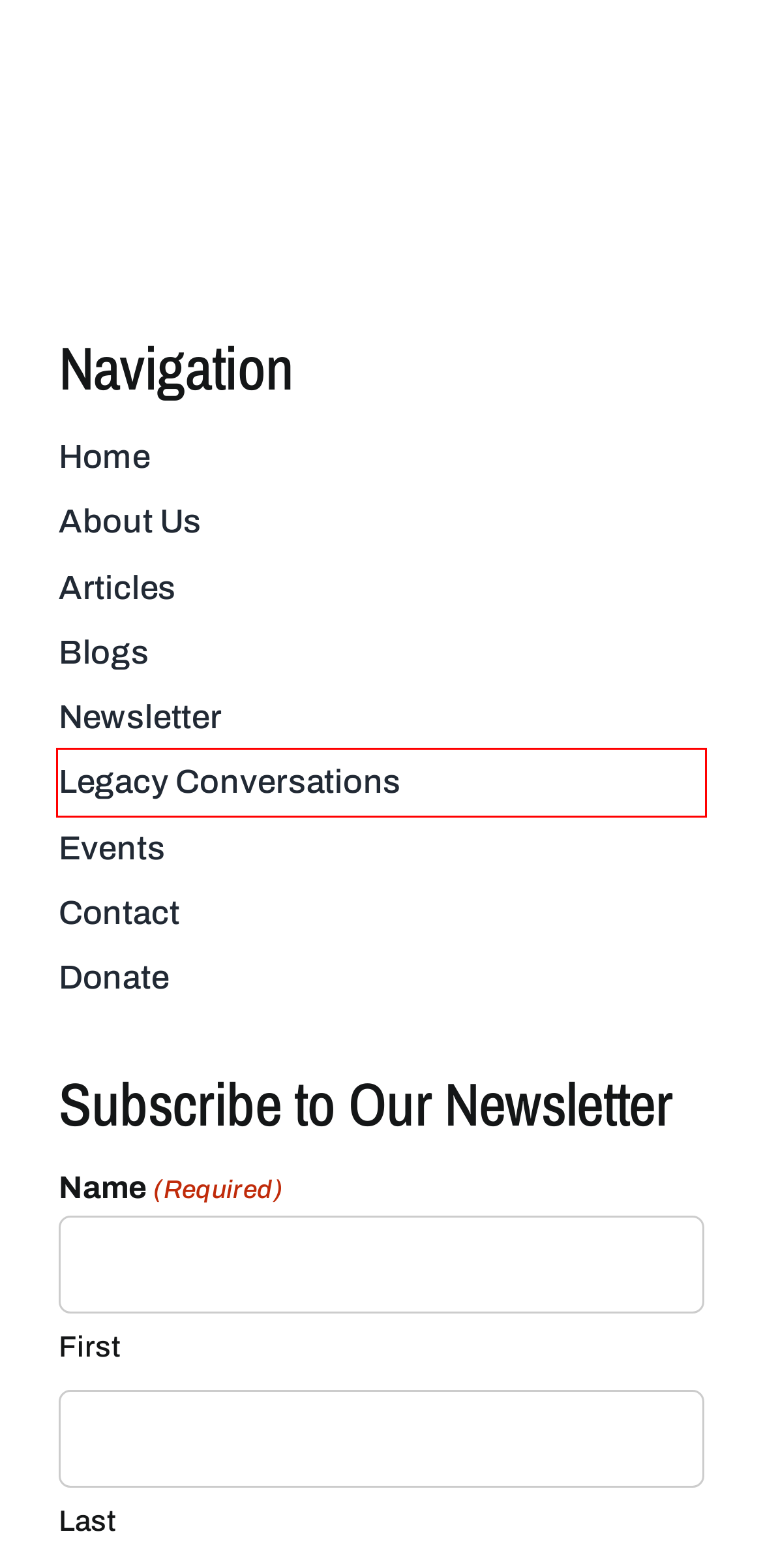Observe the provided screenshot of a webpage that has a red rectangle bounding box. Determine the webpage description that best matches the new webpage after clicking the element inside the red bounding box. Here are the candidates:
A. Terms and Conditions | The Institute for Holocaust Research and Education
B. About IHRE | Institute for Holocaust Research and Education
C. Legacy Conversations | The Institute for Holocaust Research and Education
D. Articles | Institute for Holocaust Research and Education
E. Our Blog | Institute for Holocaust Research and Education
F. Institute for Holocaust Research and Education | Nonprofit Committed to Outreach and Awareness
G. Upcoming Events | The Institute for Holocaust Research and Education
H. Contact Us | Institute for Holocaust Research and Education

C